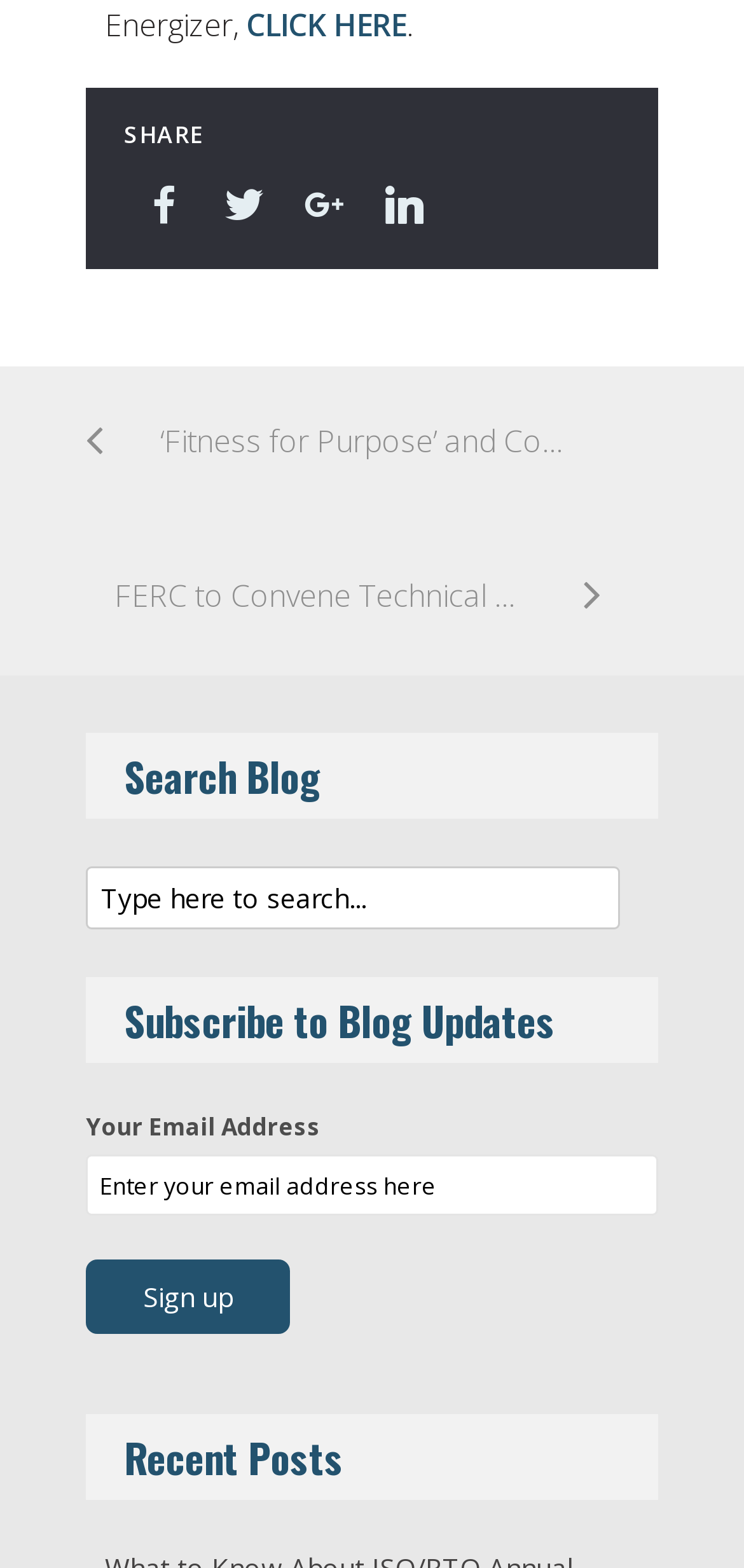Locate the bounding box coordinates of the element that should be clicked to execute the following instruction: "Click on 'Sign up'".

[0.115, 0.803, 0.39, 0.85]